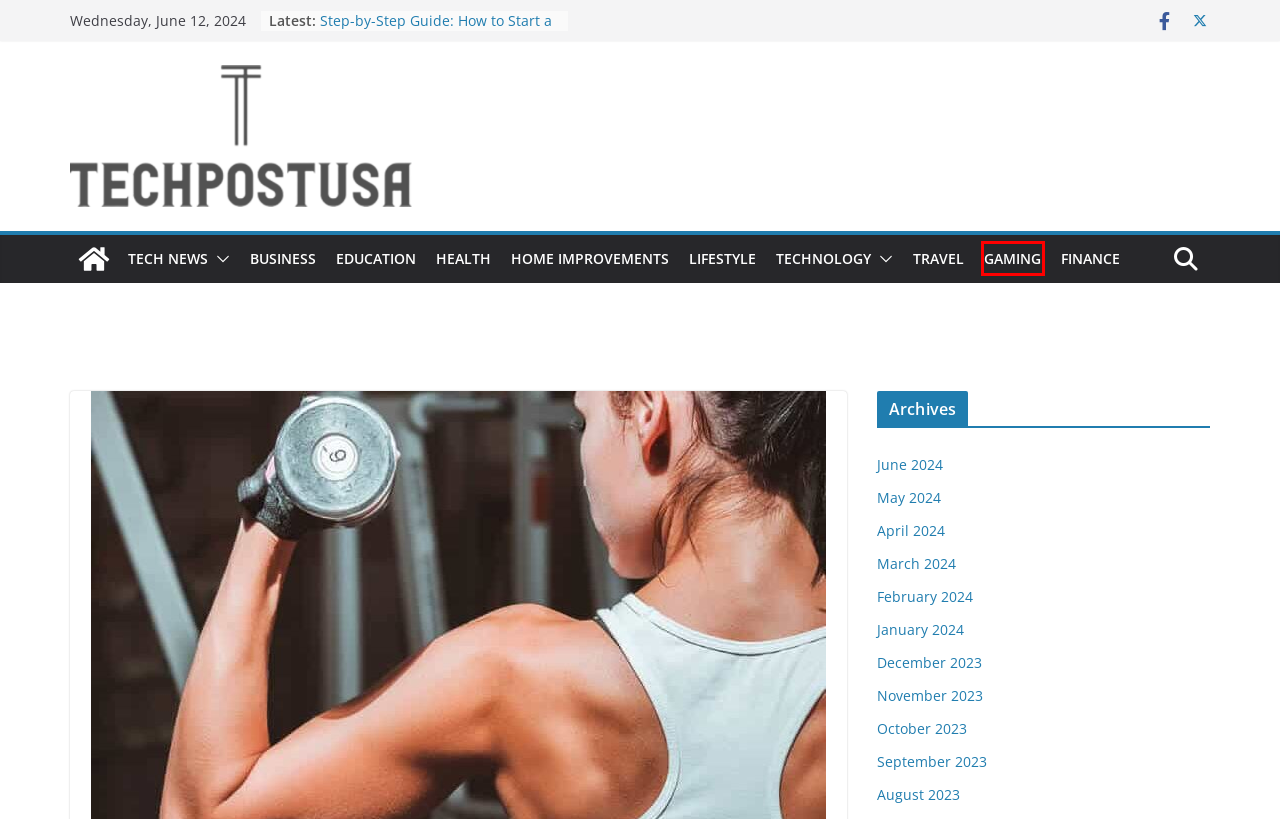You are provided with a screenshot of a webpage containing a red rectangle bounding box. Identify the webpage description that best matches the new webpage after the element in the bounding box is clicked. Here are the potential descriptions:
A. October 2023 - Tech Post Usa
B. August 2023 - Tech Post Usa
C. Business Archives - Tech Post Usa
D. February 2024 - Tech Post Usa
E. Gaming Archives - Tech Post Usa
F. Finance Archives - Tech Post Usa
G. Lifestyle Archives - Tech Post Usa
H. April 2024 - Tech Post Usa

E